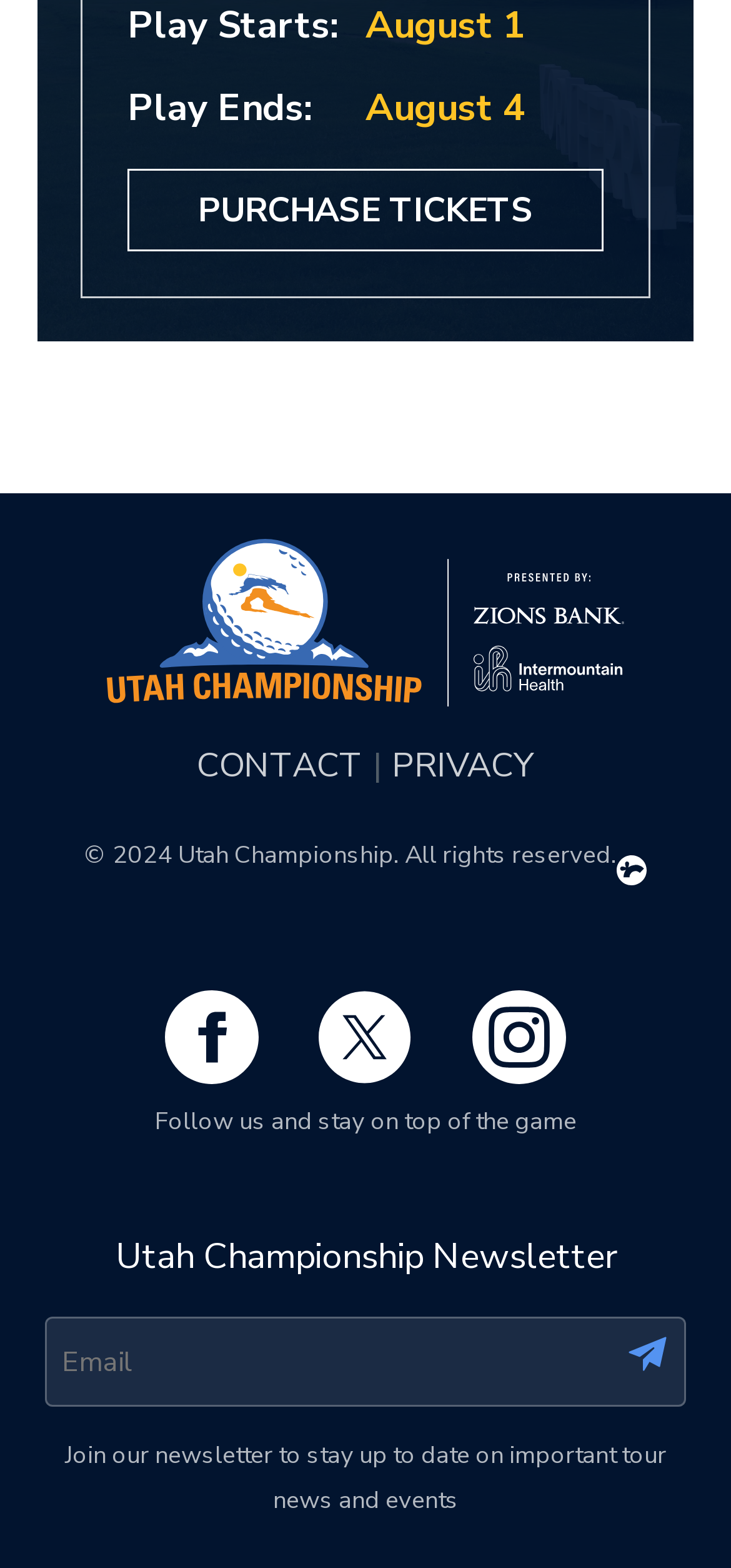Can you determine the bounding box coordinates of the area that needs to be clicked to fulfill the following instruction: "Purchase tickets"?

[0.174, 0.108, 0.826, 0.16]